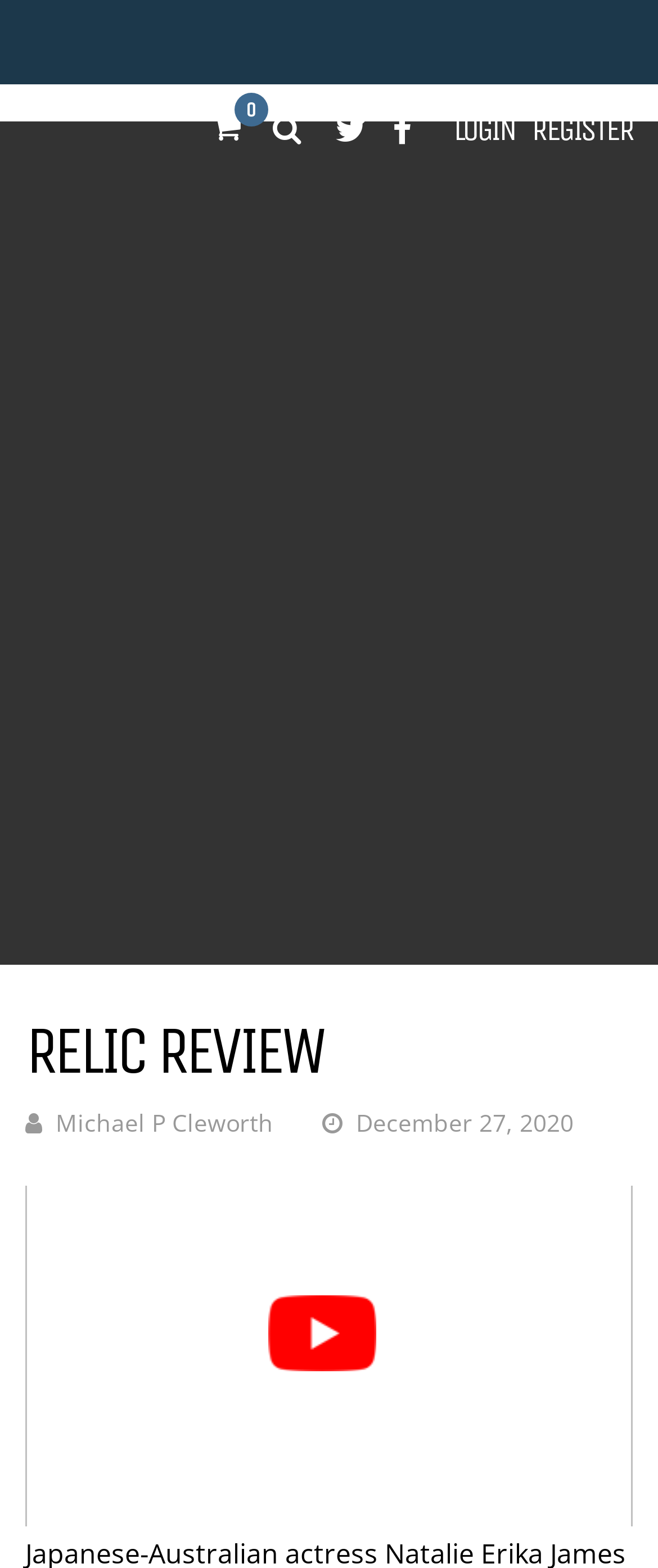Refer to the image and provide an in-depth answer to the question:
What is the name of the horror movie being reviewed?

The name of the horror movie being reviewed can be found in the header section of the webpage, where it is written as 'RELIC REVIEW'.